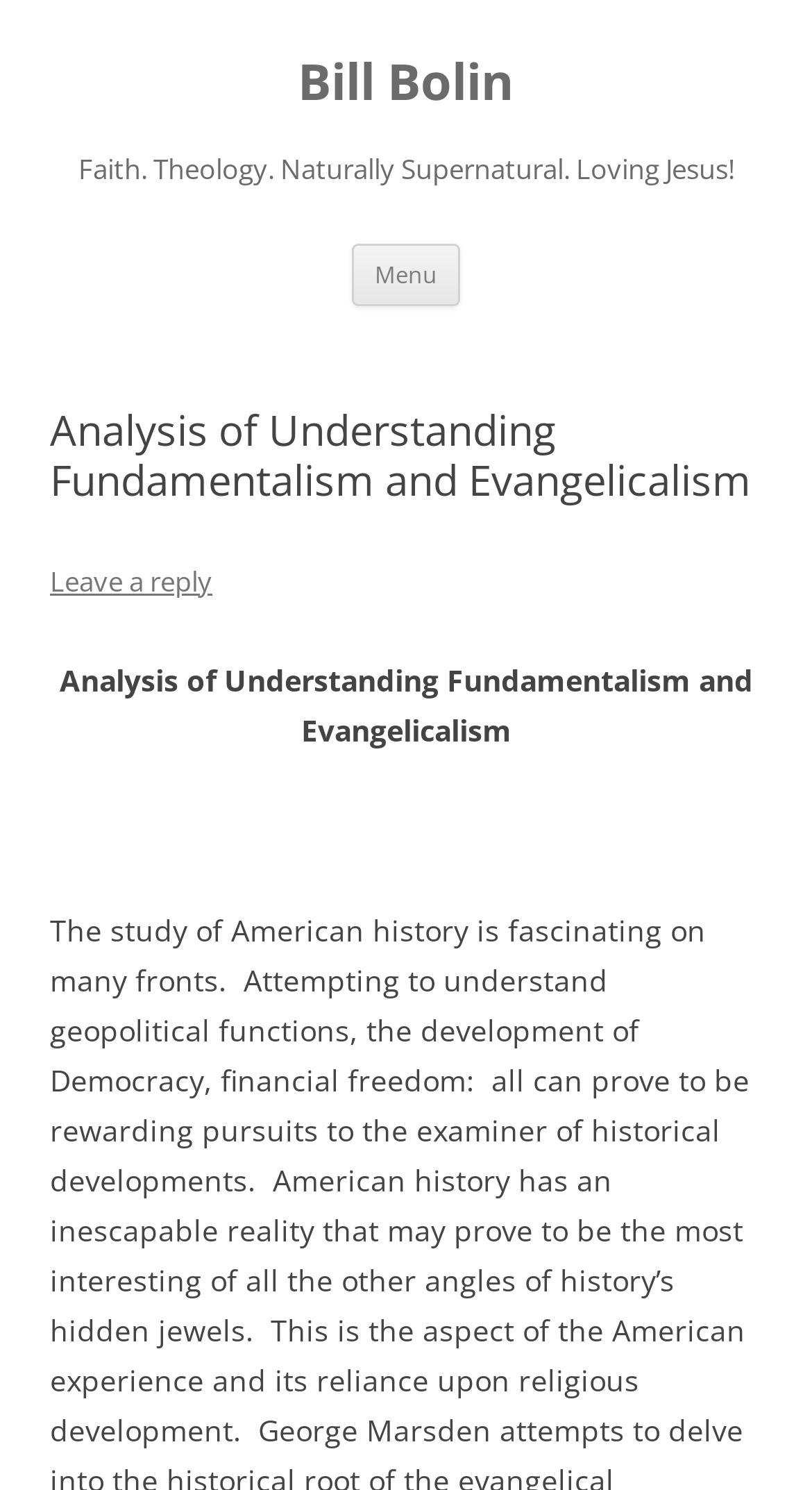Give a concise answer of one word or phrase to the question: 
What is the main topic of the webpage?

Analysis of Understanding Fundamentalism and Evangelicalism